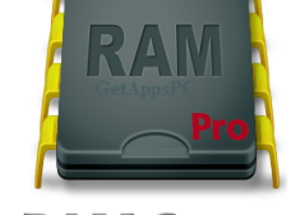Offer an in-depth caption of the image, mentioning all notable aspects.

This image features a stylized representation of a RAM (Random Access Memory) module, prominently labeled with "RAM" in large letters, indicating its focus on memory technology. The design includes a grey background and yellow accents, enhancing the visual appeal and signifying the performance aspect of RAM. A smaller "Pro" label in red suggests a premium or enhanced version, appealing to users seeking high-quality memory solutions. The overlay text "GetAppsPC" likely references the source or creator associated with this image, positioning it in the context of software or tools related to computer optimization, likely in association with the RAM Saver Professional application, which is indicated in the article above. This image is meant to attract viewers interested in improving their computer's performance through effective memory management solutions.